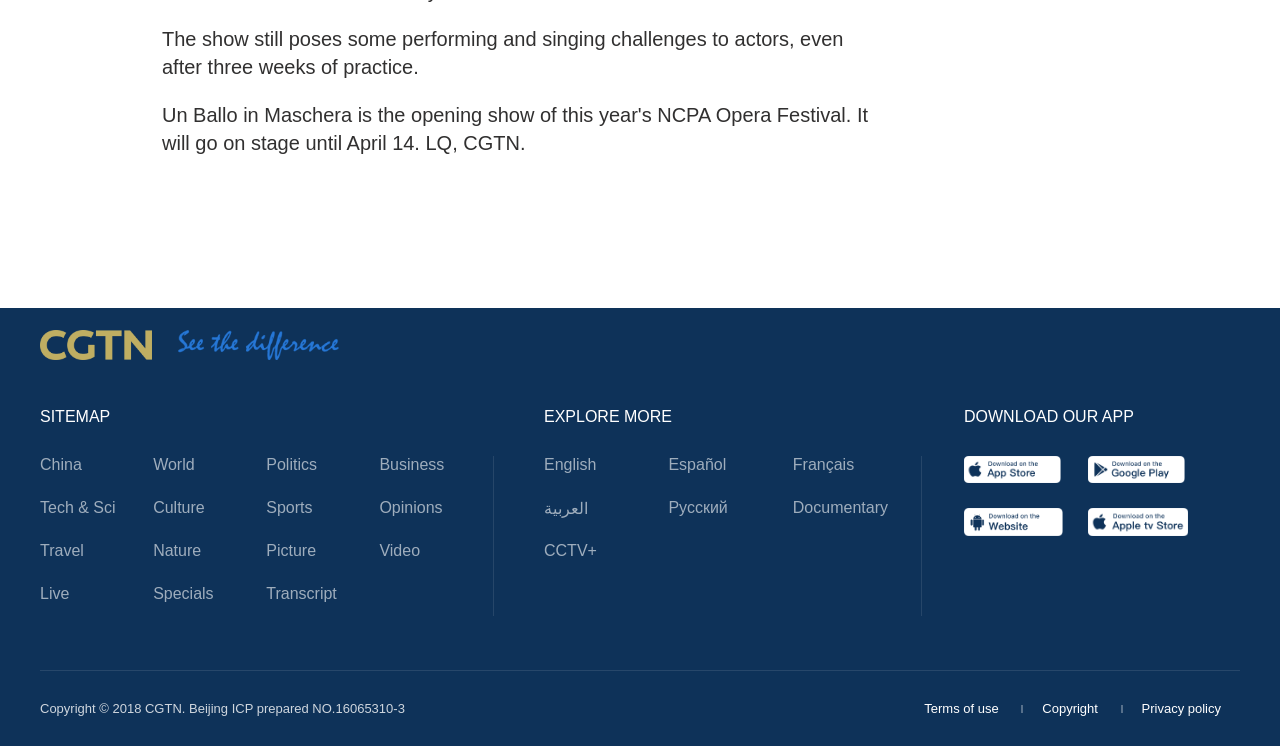What is the topic of the first link?
Can you provide a detailed and comprehensive answer to the question?

The first link is located at the top-left corner of the webpage, and its OCR text is 'China', which indicates that it is a link related to China.